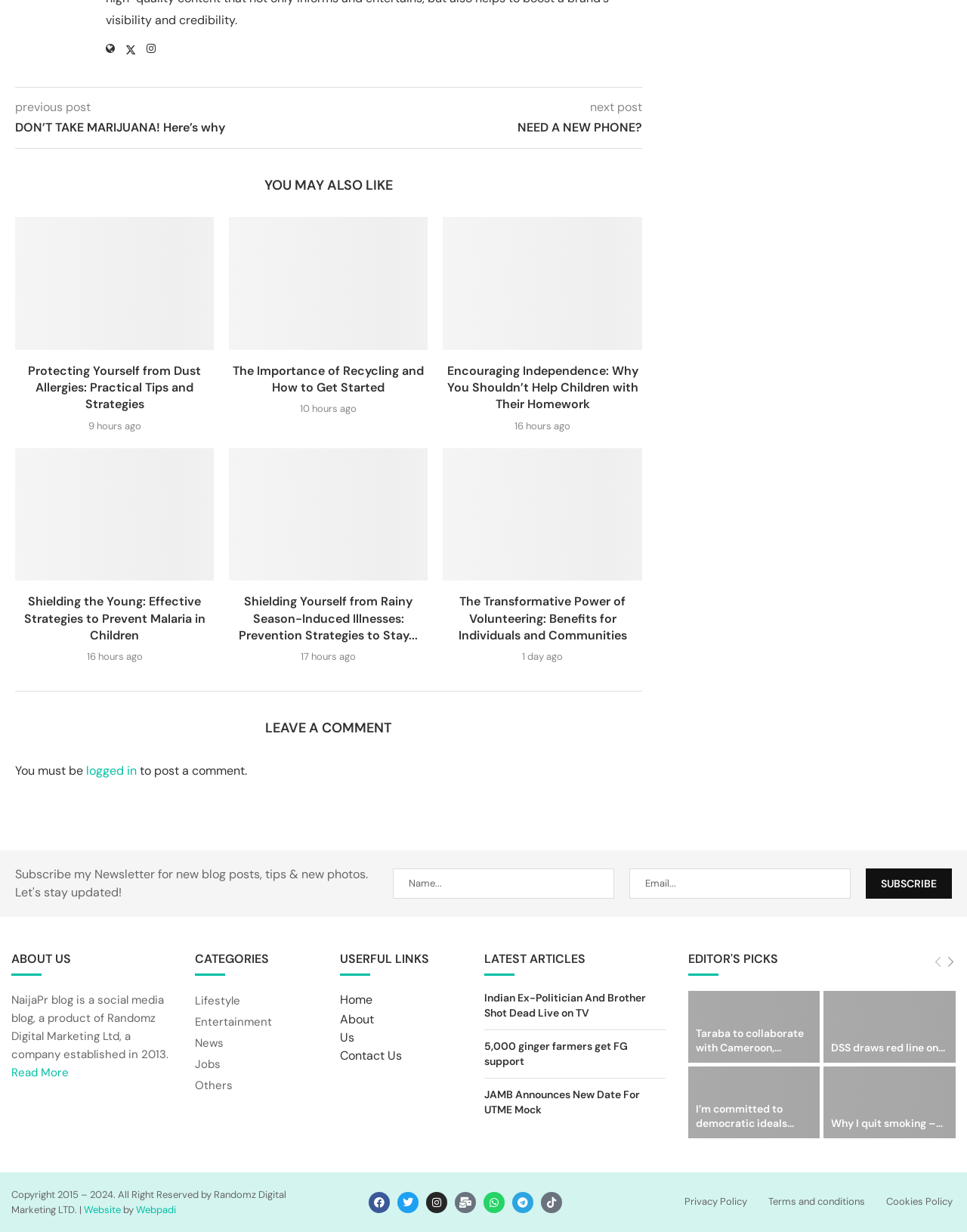From the given element description: "Why I quit smoking –...", find the bounding box for the UI element. Provide the coordinates as four float numbers between 0 and 1, in the order [left, top, right, bottom].

[0.86, 0.906, 0.975, 0.917]